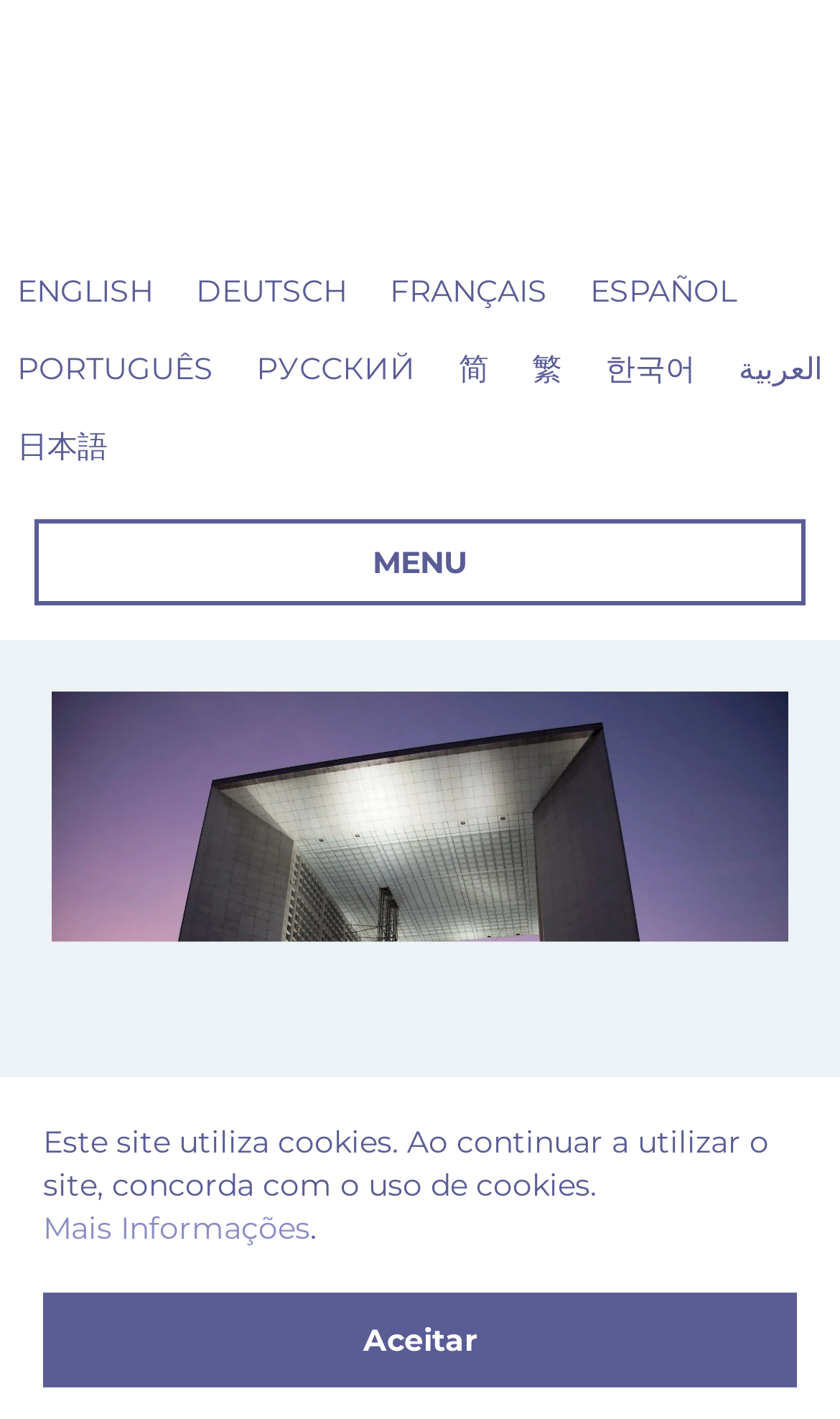Find the bounding box coordinates of the clickable element required to execute the following instruction: "View the website in Japanese". Provide the coordinates as four float numbers between 0 and 1, i.e., [left, top, right, bottom].

[0.021, 0.301, 0.128, 0.328]